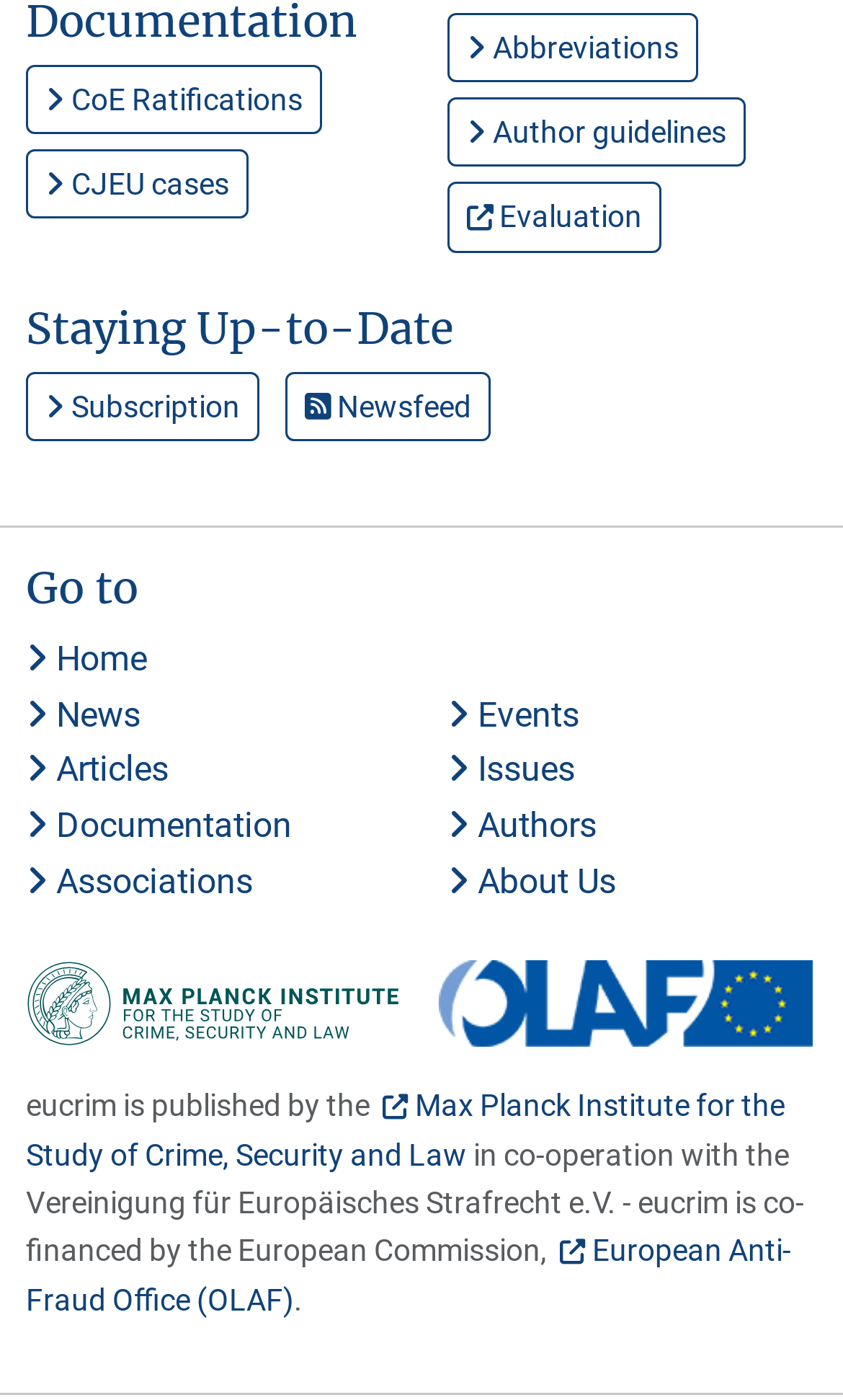Determine the bounding box coordinates for the area that needs to be clicked to fulfill this task: "Check the time of the 'SAVAGE WORLDS: RIFTS – SYMPHONY OF THE END – EPISODE 12' episode". The coordinates must be given as four float numbers between 0 and 1, i.e., [left, top, right, bottom].

None